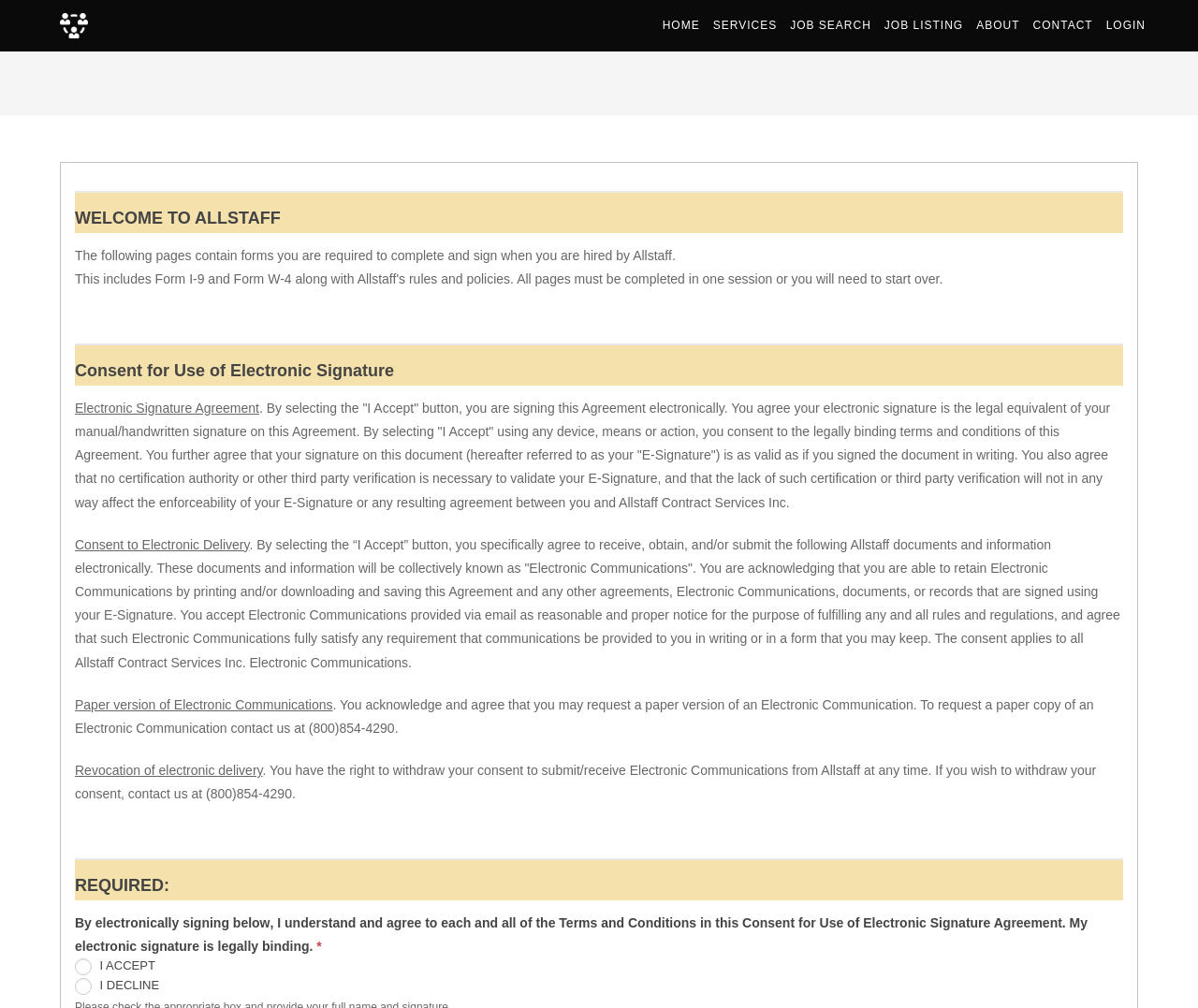Determine the bounding box coordinates for the clickable element to execute this instruction: "Click HOME". Provide the coordinates as four float numbers between 0 and 1, i.e., [left, top, right, bottom].

[0.547, 0.0, 0.59, 0.051]